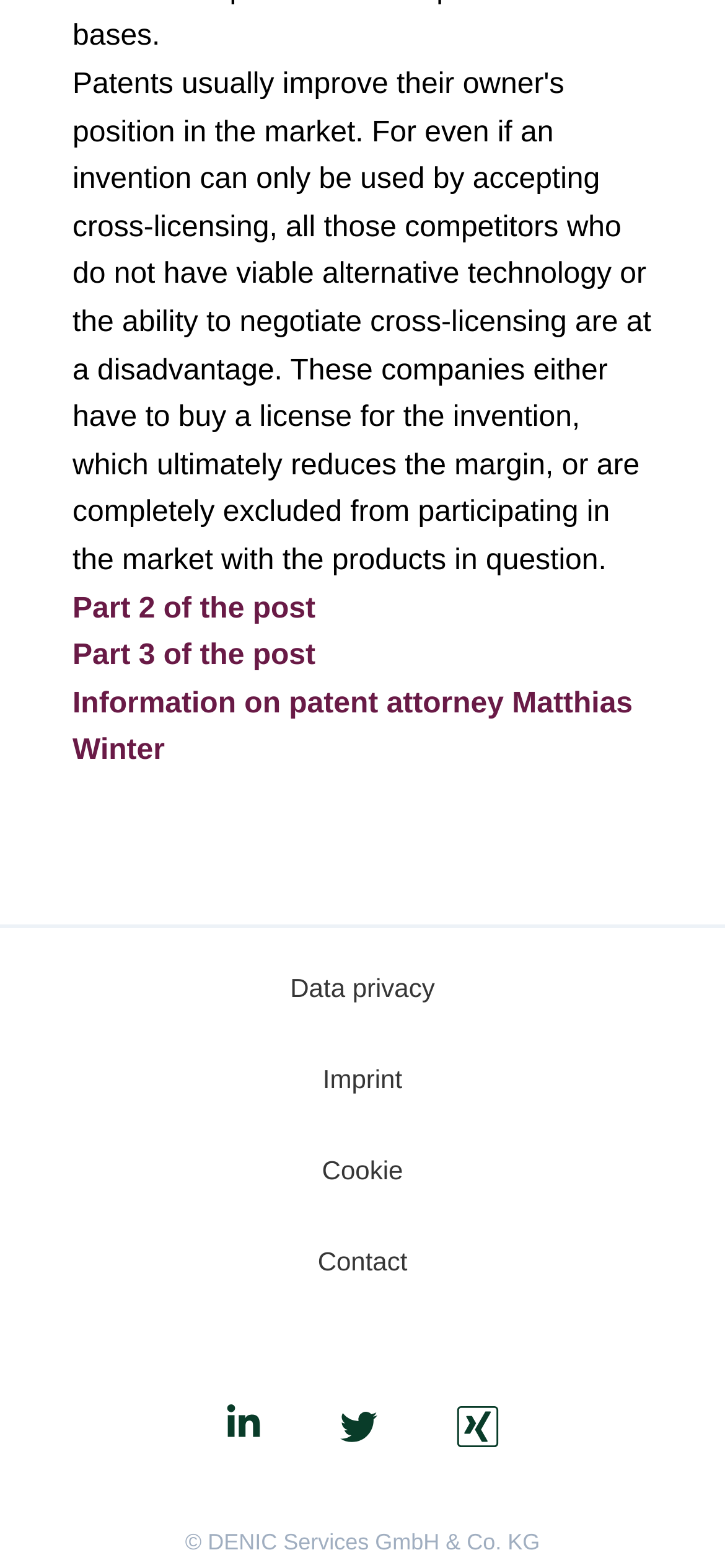Locate the bounding box coordinates of the element that should be clicked to fulfill the instruction: "View part 2 of the post".

[0.1, 0.378, 0.435, 0.398]